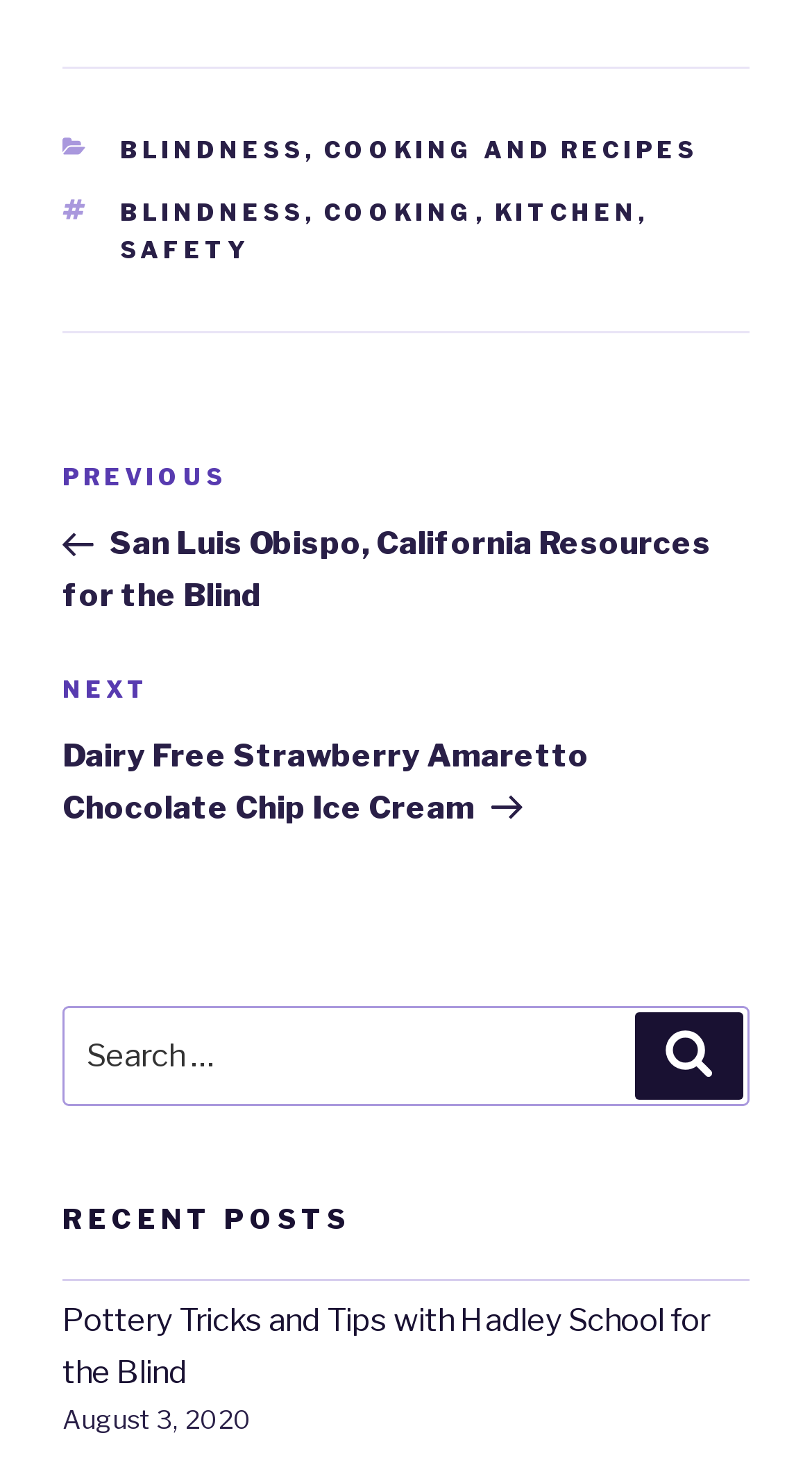What is the date of the latest post?
Answer the question with a single word or phrase derived from the image.

August 3, 2020